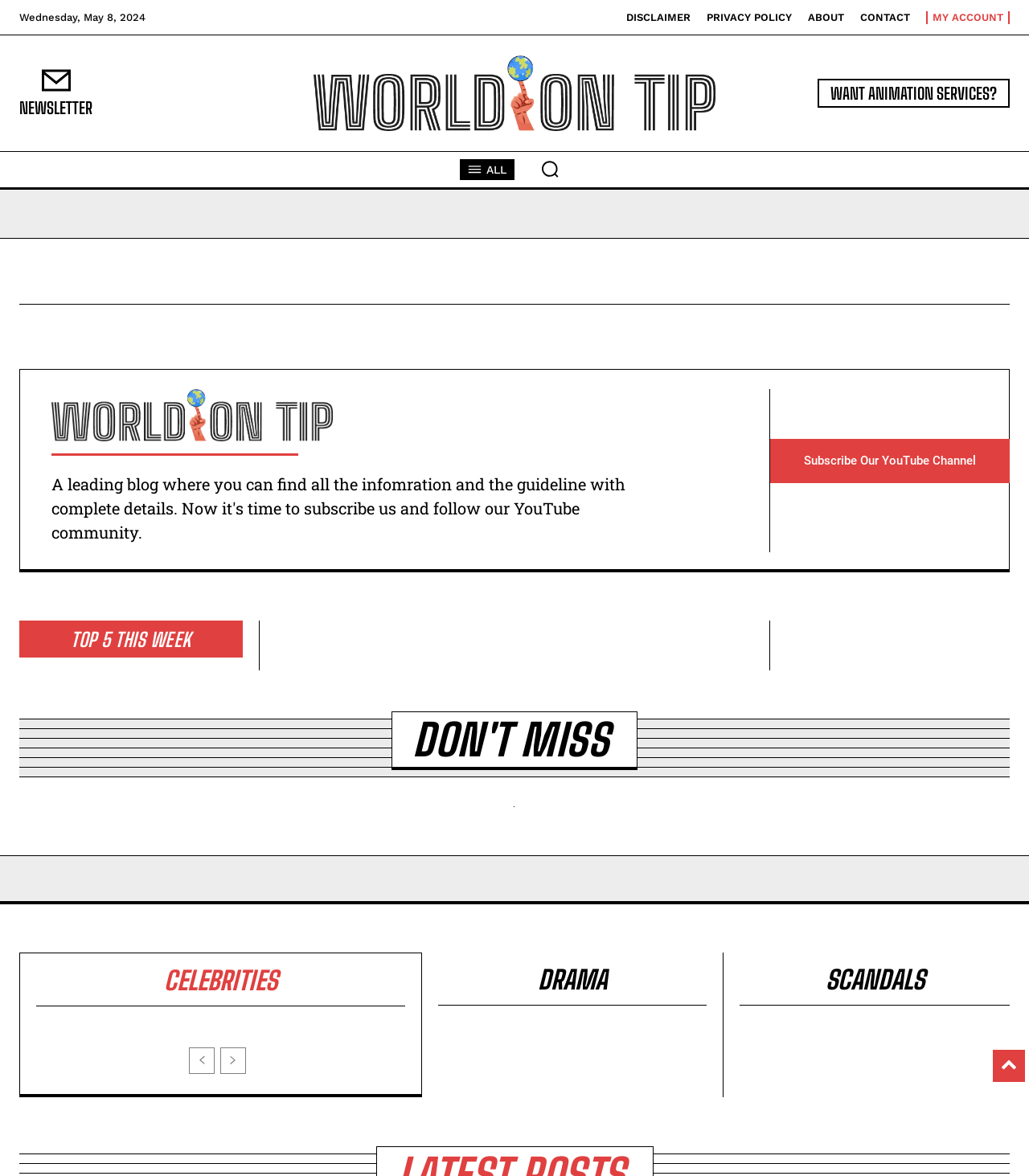Given the webpage screenshot and the description, determine the bounding box coordinates (top-left x, top-left y, bottom-right x, bottom-right y) that define the location of the UI element matching this description: I want in

[0.33, 0.256, 0.67, 0.29]